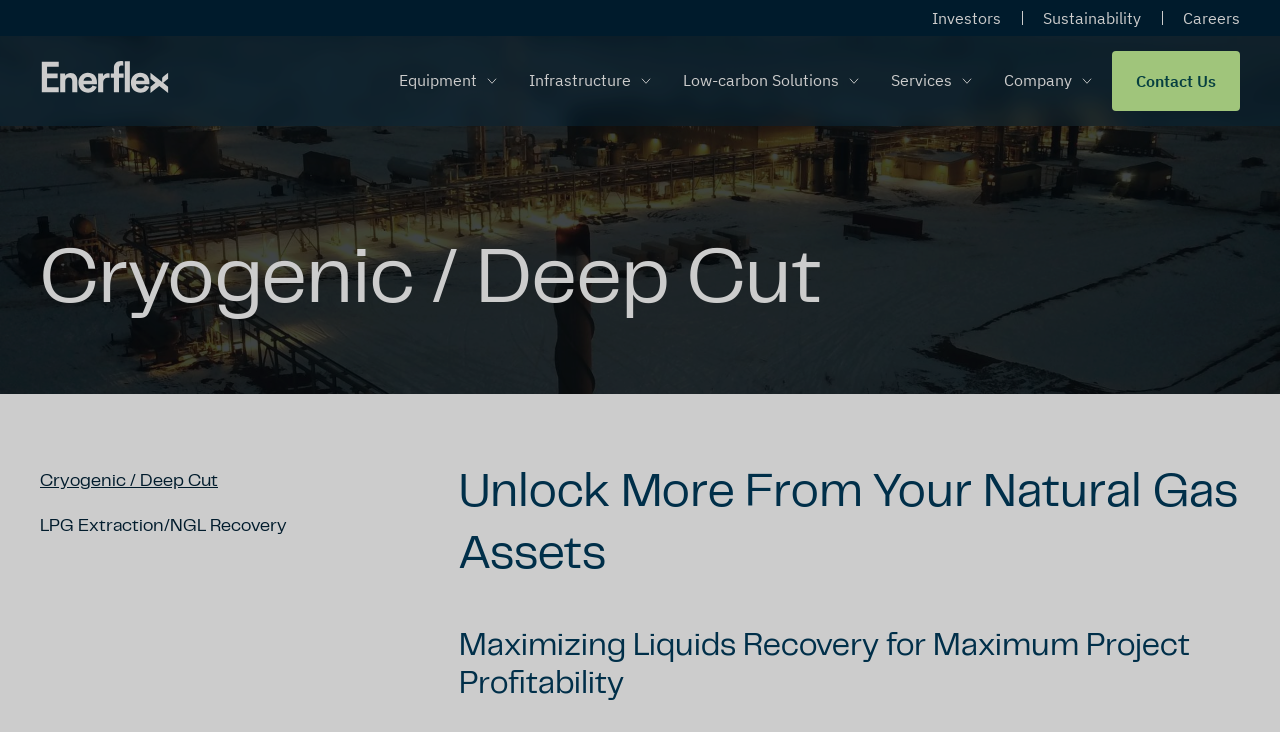Please indicate the bounding box coordinates for the clickable area to complete the following task: "Learn more about Cryogenic / Deep Cut". The coordinates should be specified as four float numbers between 0 and 1, i.e., [left, top, right, bottom].

[0.031, 0.634, 0.17, 0.684]